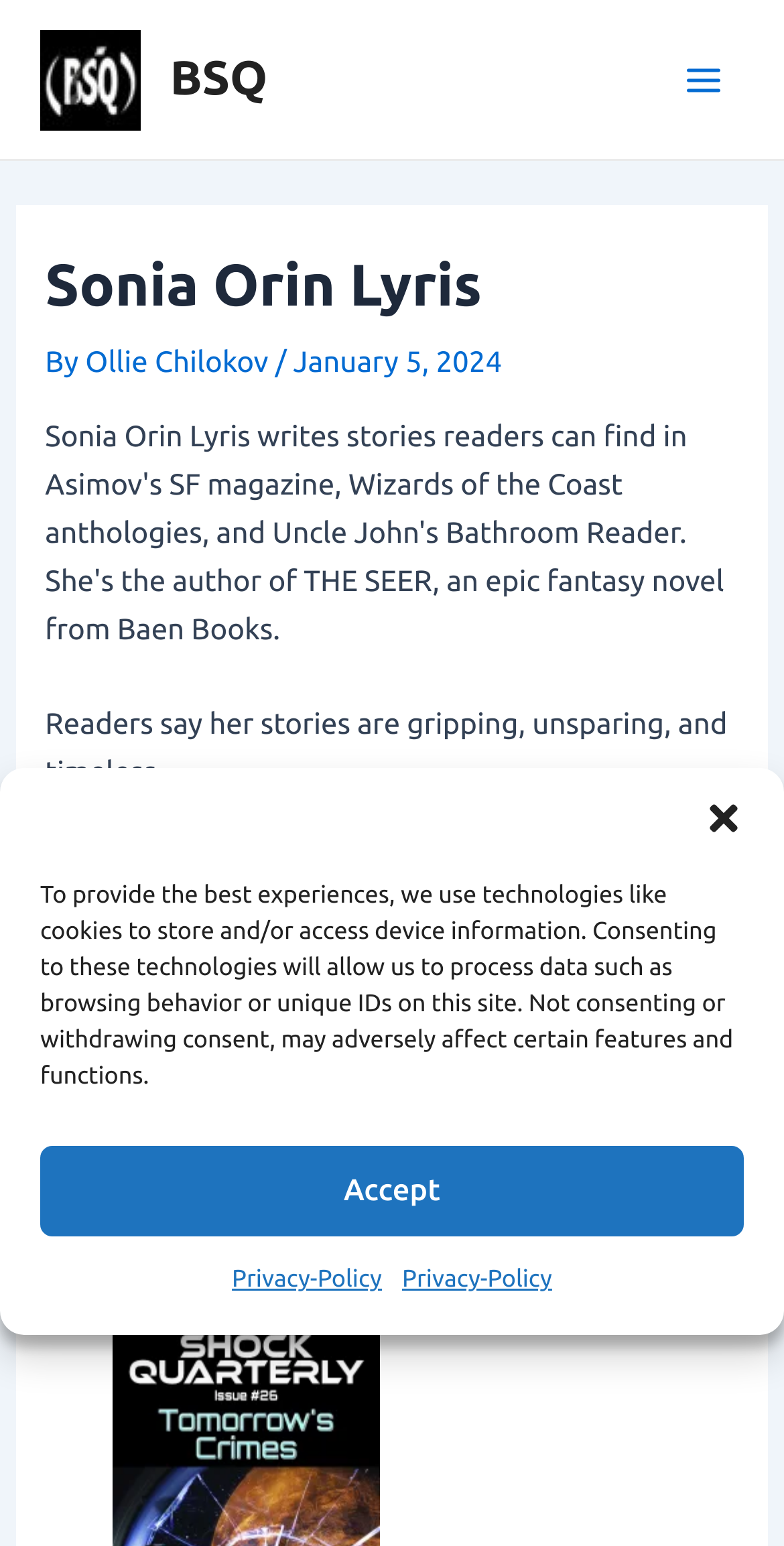Determine the main heading of the webpage and generate its text.

Sonia Orin Lyris